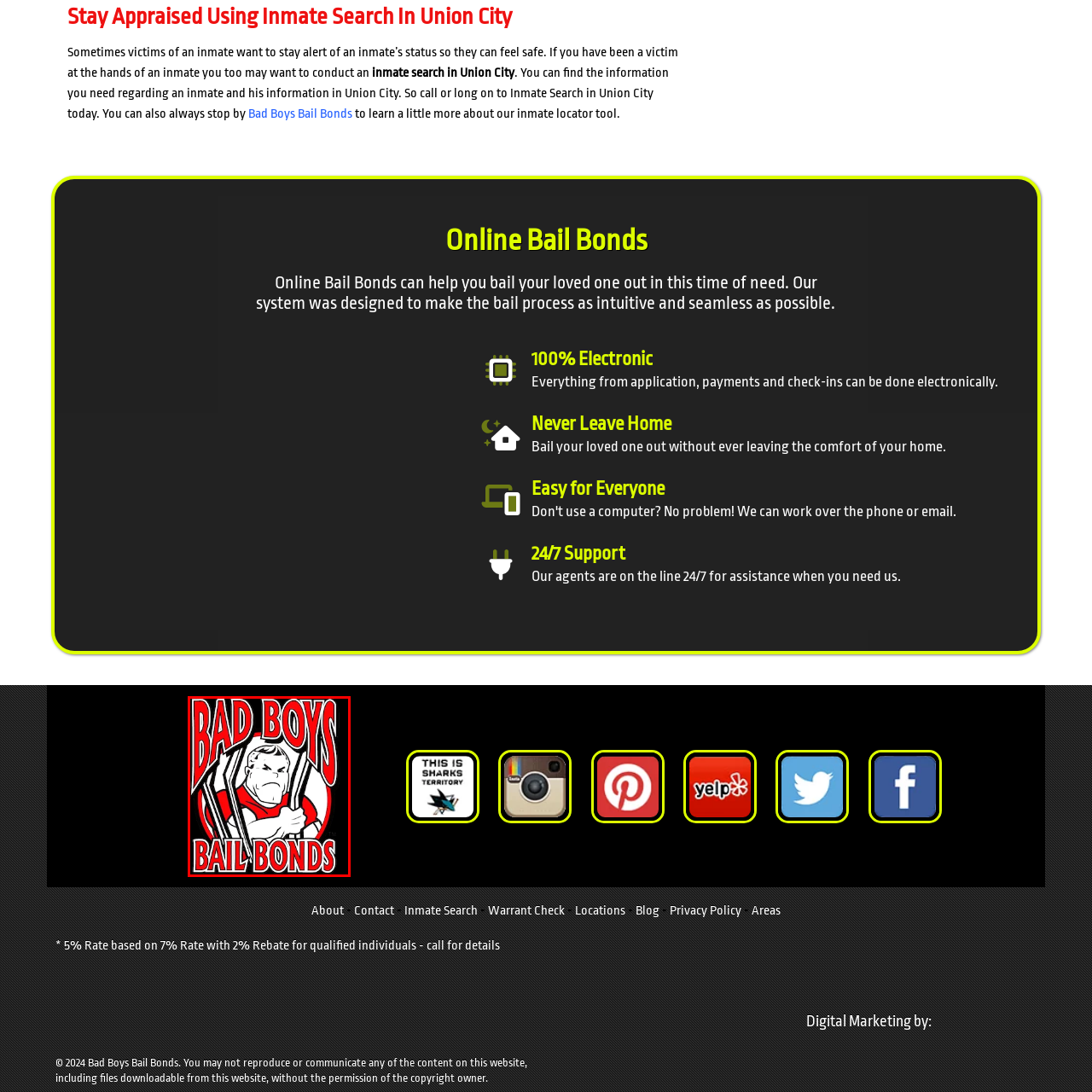Describe in detail what is depicted in the image enclosed by the red lines.

The image features the logo of "Bad Boys Bail Bonds," prominently displaying a strong, stern-looking character in a red shirt, gripping a pair of metal bars. The character embodies a sense of authority and determination, juxtaposed with the bold and dynamic typography of the brand name, which reads "BAD BOYS" in large, eye-catching letters above "BAIL BONDS." The color scheme primarily features red and black, exuding a sense of urgency and power, which aligns with the company's focus on delivering bail services quickly and effectively. This logo reinforces the brand's identity and commitment to supporting clients during challenging times, making it a formidable presence in the bail bond industry.